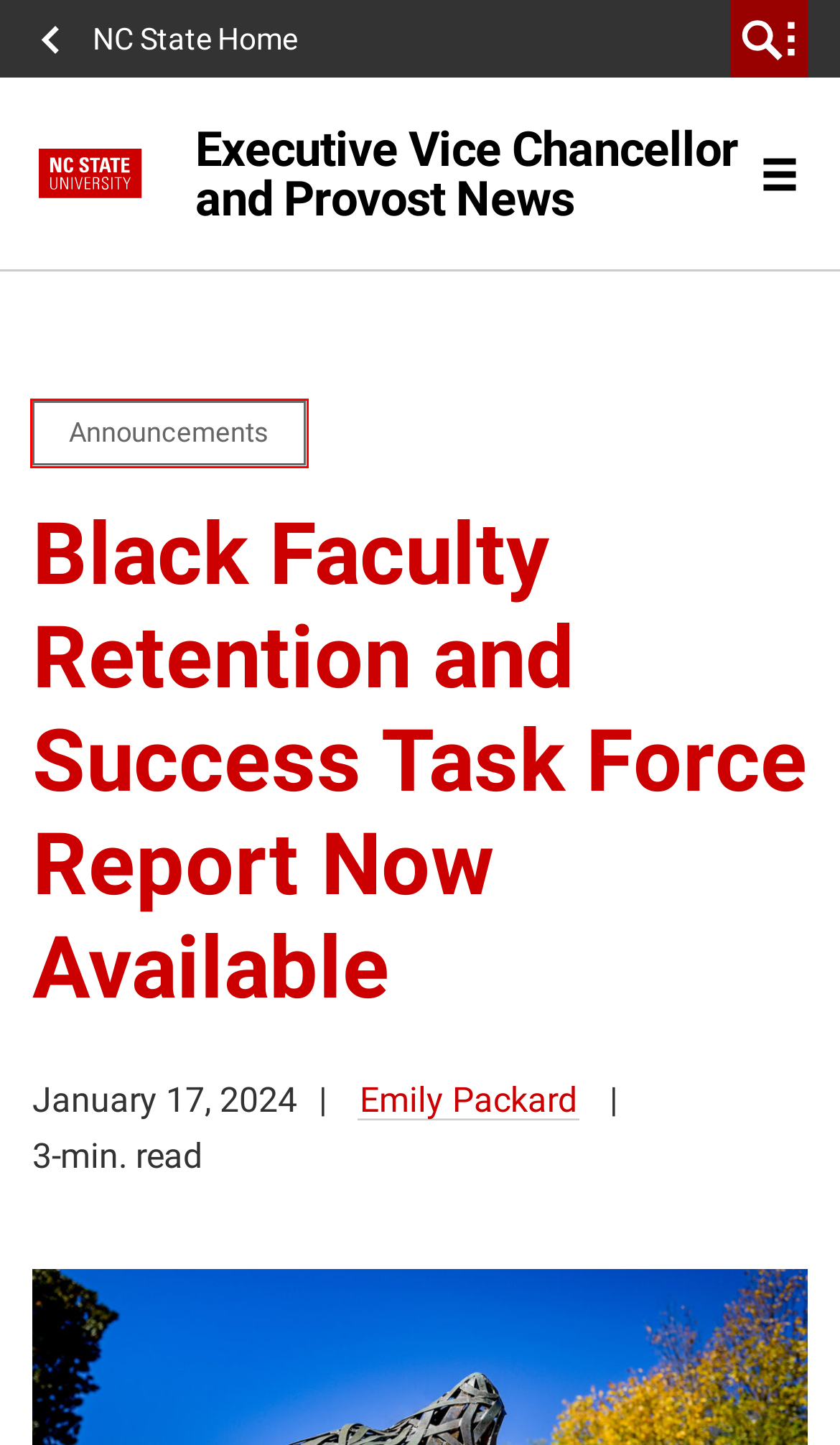Review the screenshot of a webpage that includes a red bounding box. Choose the webpage description that best matches the new webpage displayed after clicking the element within the bounding box. Here are the candidates:
A. Ceremony Showcases Integrative Sciences Building’s Progress | Executive Vice Chancellor and Provost
B. NC State University
C. Announcements | Executive Vice Chancellor and Provost
D. diversity | Executive Vice Chancellor and Provost
E. Emily Packard | Executive Vice Chancellor and Provost
F. News | Executive Vice Chancellor and Provost
G. strategic planning | Executive Vice Chancellor and Provost
H. Policies, Regulations & Rules – NC State University

C